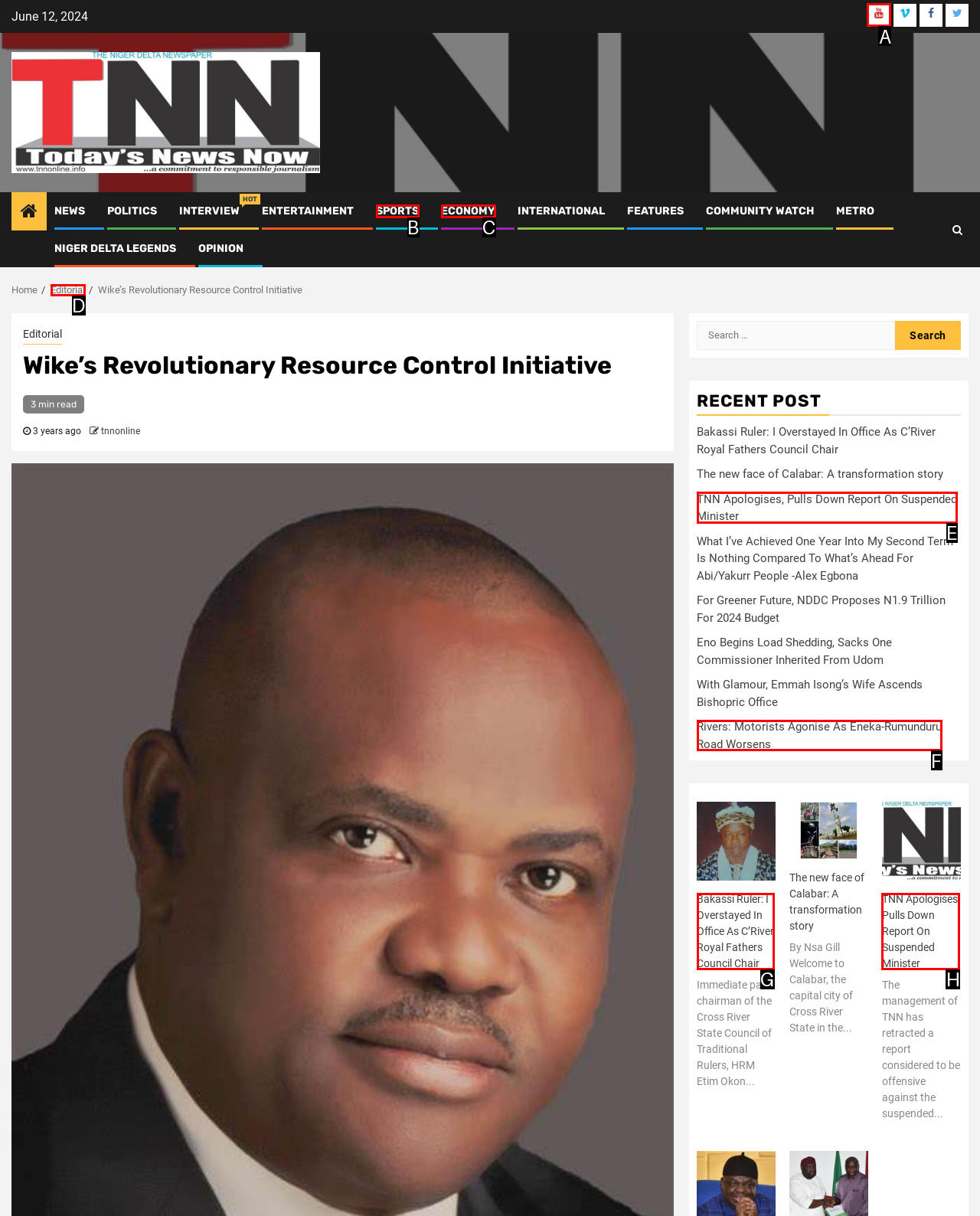Find the appropriate UI element to complete the task: Click on the Youtube link. Indicate your choice by providing the letter of the element.

A